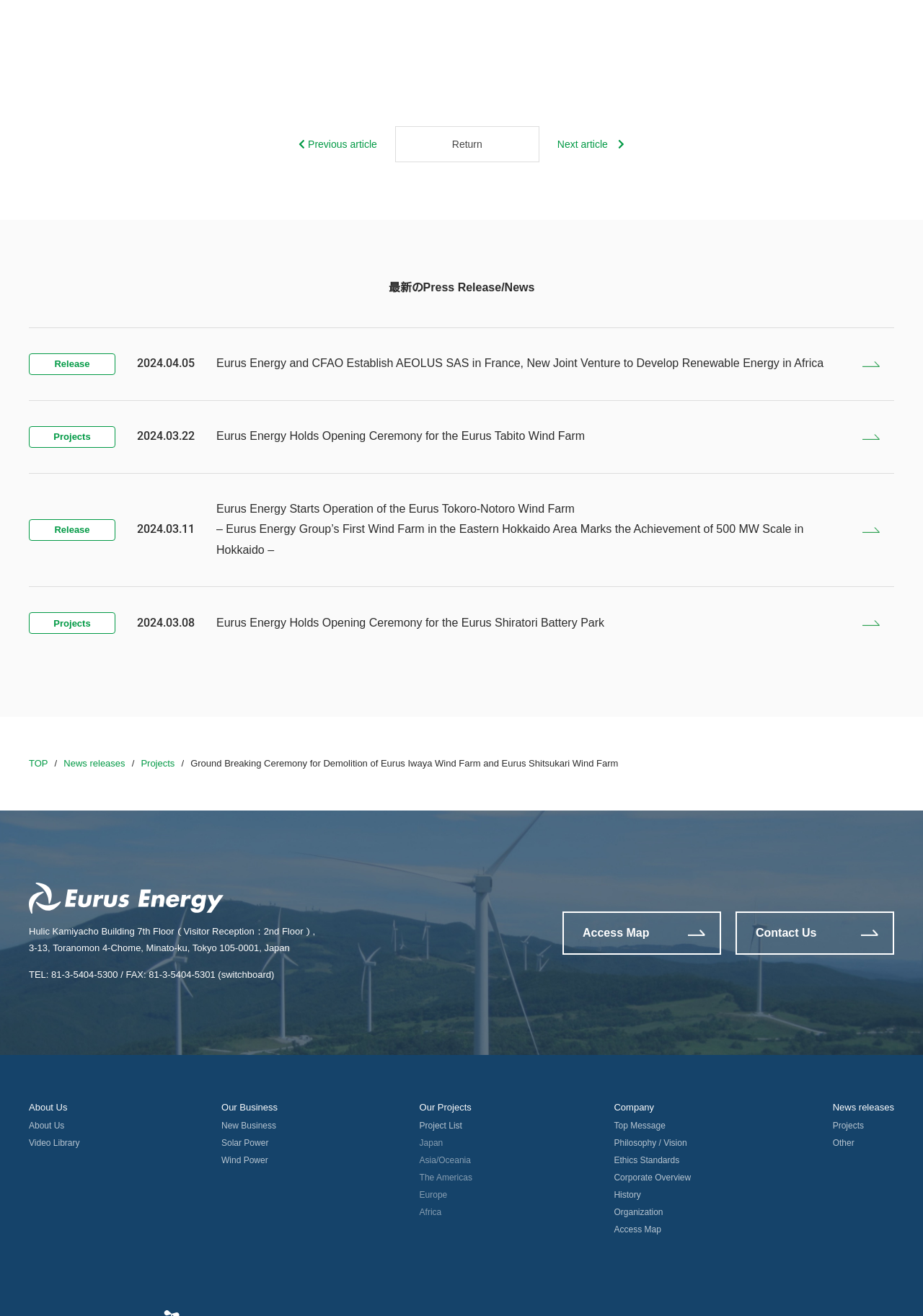Using the description: "Philosophy / Vision", identify the bounding box of the corresponding UI element in the screenshot.

[0.665, 0.865, 0.744, 0.872]